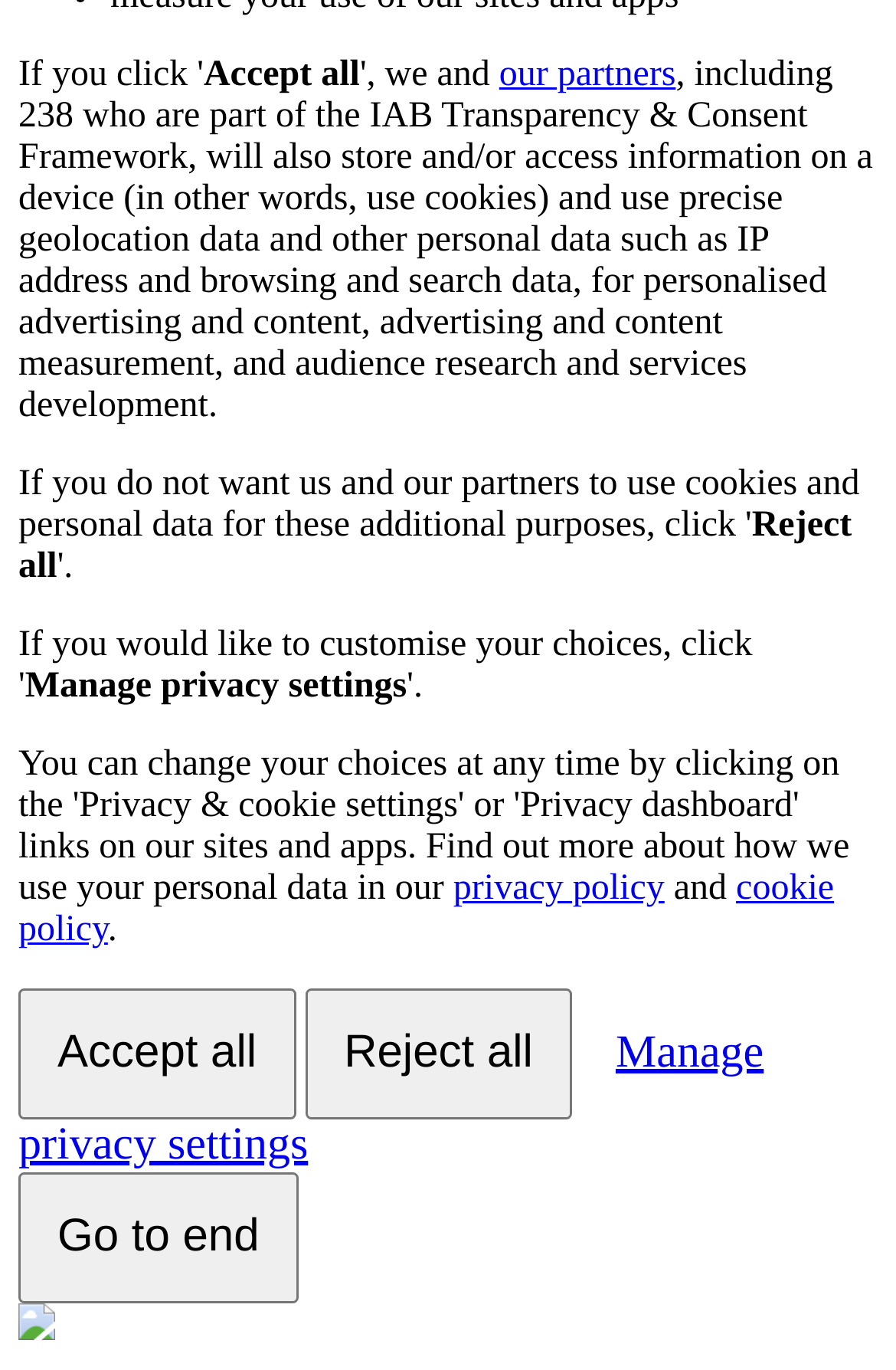From the webpage screenshot, predict the bounding box of the UI element that matches this description: "privacy policy".

[0.506, 0.634, 0.742, 0.663]